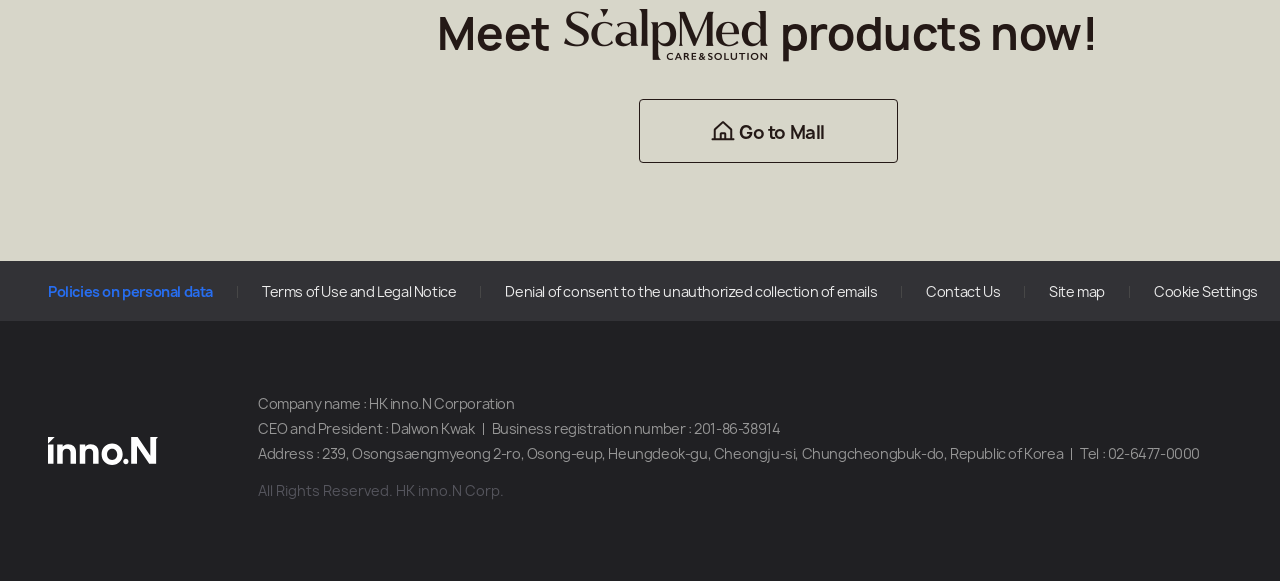Find the UI element described as: "Contact Us" and predict its bounding box coordinates. Ensure the coordinates are four float numbers between 0 and 1, [left, top, right, bottom].

[0.724, 0.485, 0.781, 0.517]